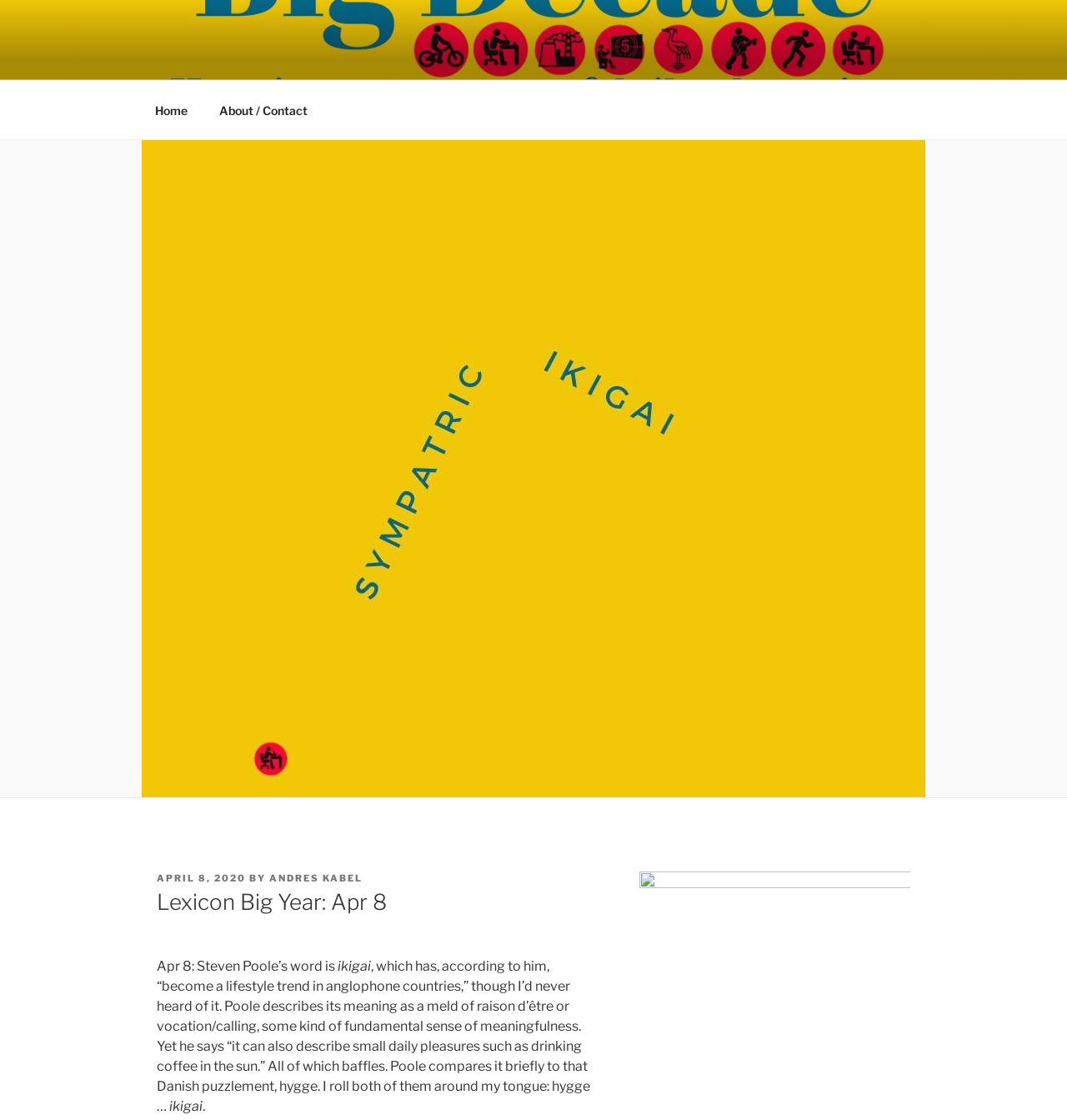Reply to the question with a single word or phrase:
Who is the author of the post?

Andres Kabel